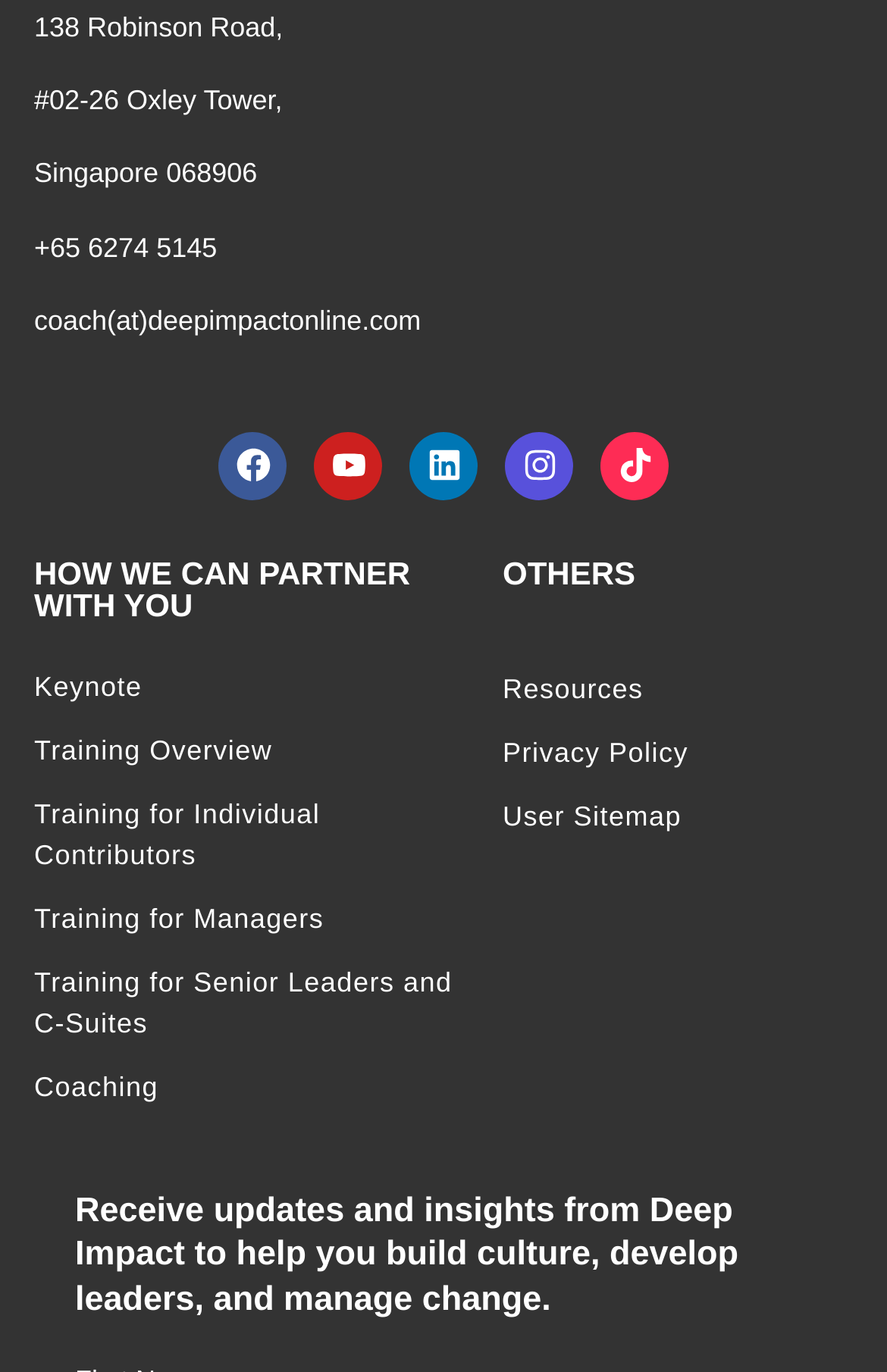Kindly provide the bounding box coordinates of the section you need to click on to fulfill the given instruction: "Navigate to the Games page".

None